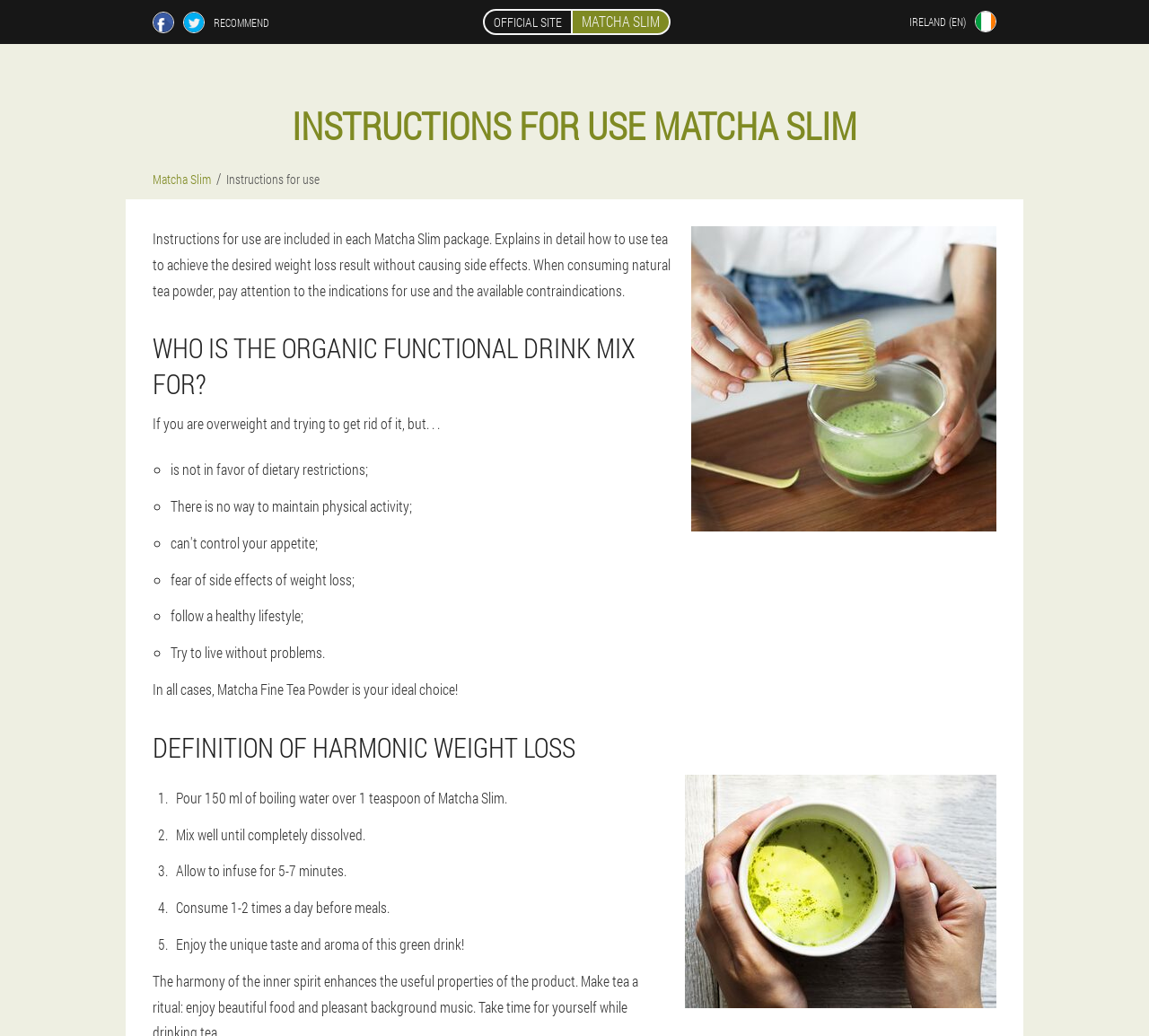Could you please study the image and provide a detailed answer to the question:
How long should the tea be allowed to infuse?

According to the instructions for use, after mixing the Matcha Slim with boiling water, it should be allowed to infuse for 5-7 minutes. This information is provided in the section 'DEFINITION OF HARMONIC WEIGHT LOSS'.